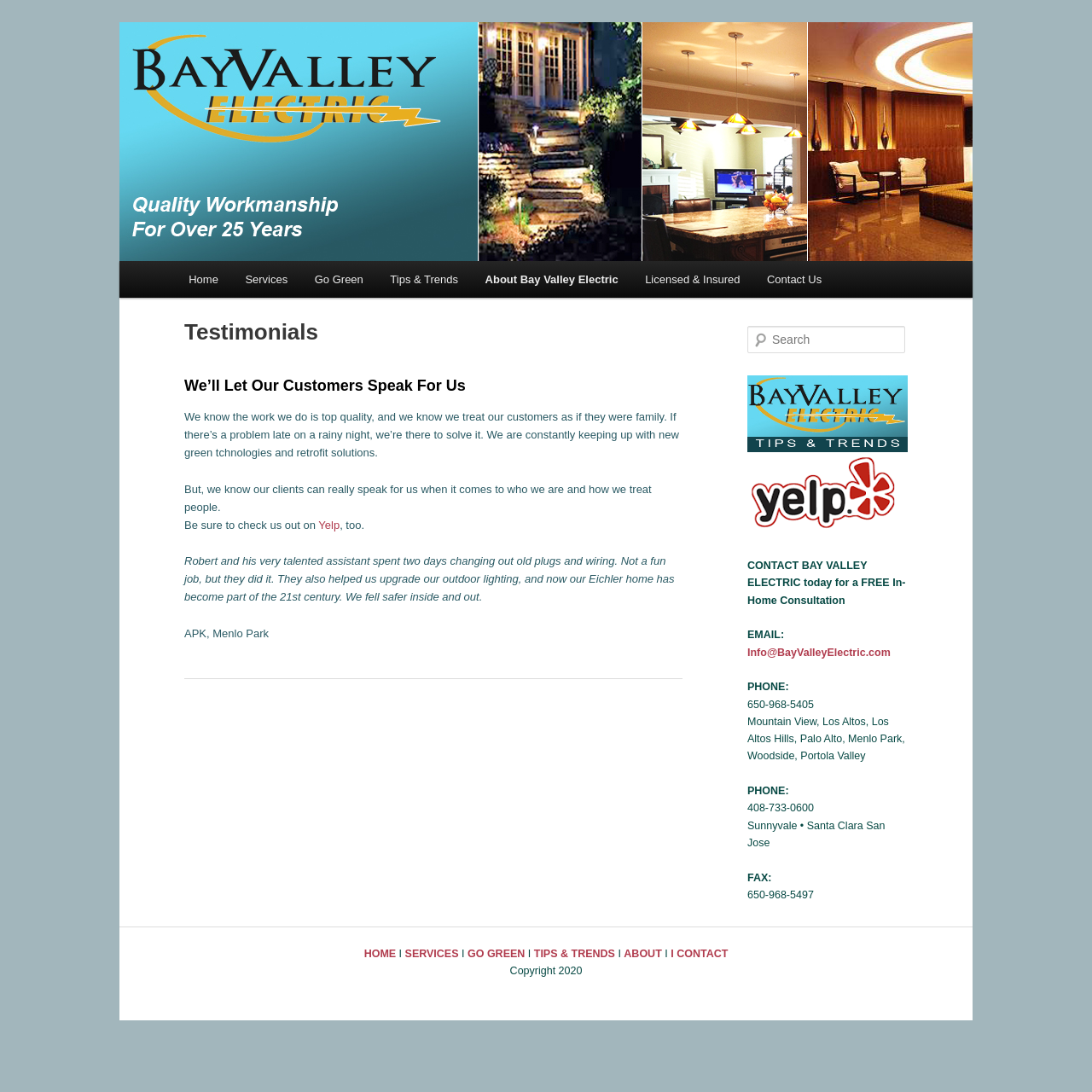Could you locate the bounding box coordinates for the section that should be clicked to accomplish this task: "Check out Bay Valley Electric on Yelp".

[0.292, 0.475, 0.311, 0.487]